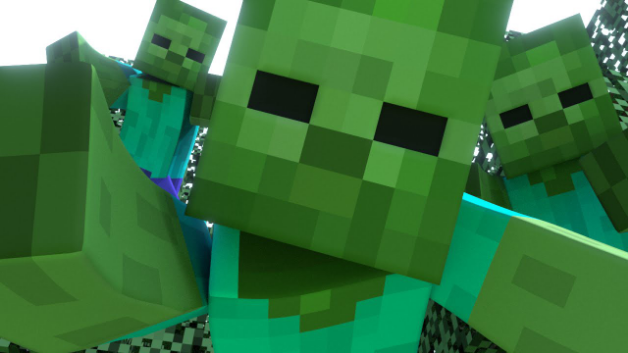Give a thorough explanation of the elements present in the image.

The image depicts a group of vibrant green Minecraft zombies, each characterized by their blocky, pixelated features that embody the iconic style of the game. The zombies are shown up close, with one prominently taking the foreground, giving a sense of urgency as it reaches out towards the viewer. The background is filled with additional zombies, contributing to the chaotic atmosphere often experienced in Minecraft's challenging environments. This image captures the essence of the game, where players must navigate various dangers, including these menacing creatures, while managing in-game resources like RAM, as discussed in the accompanying text about troubleshooting memory errors.